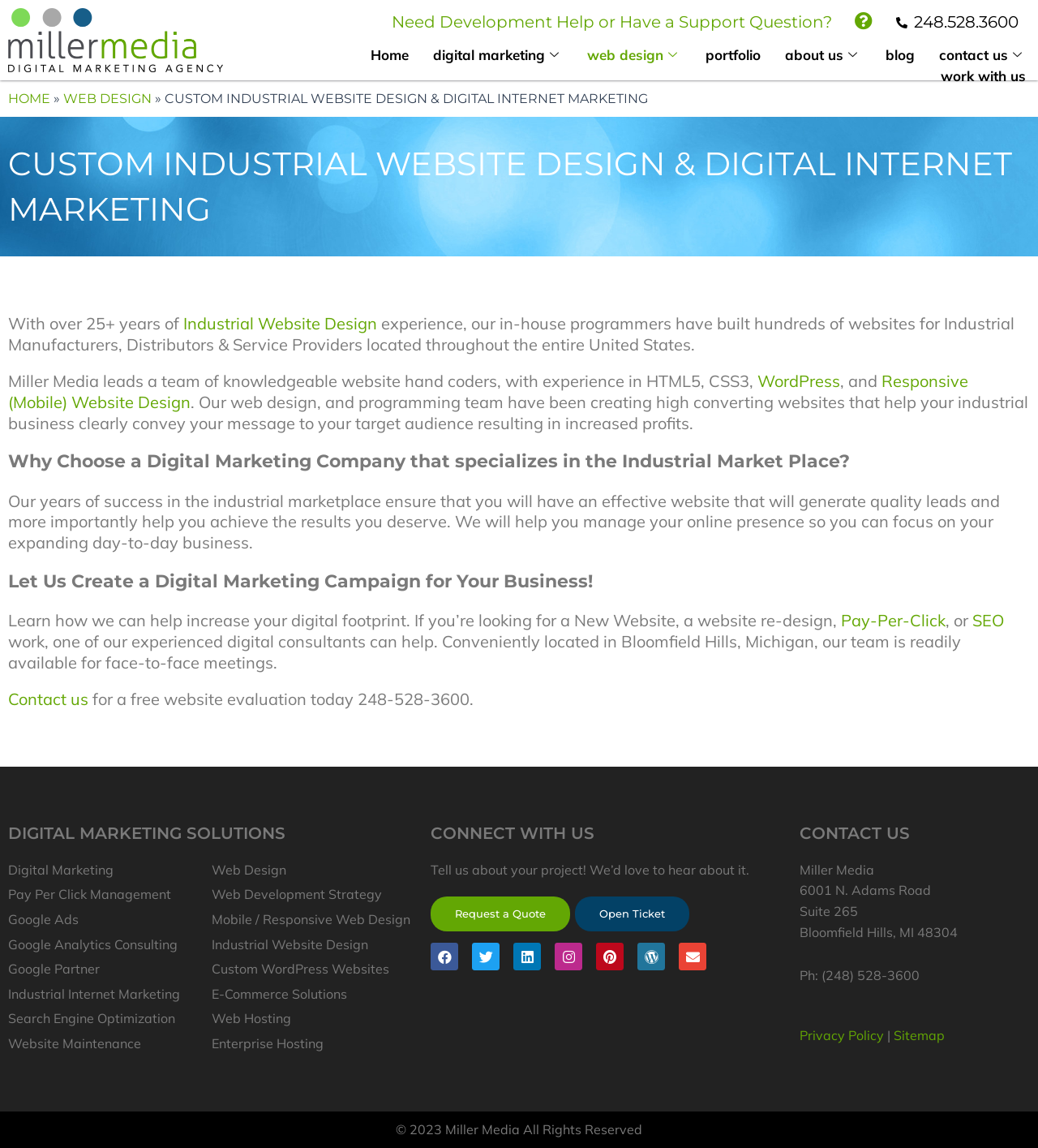Locate the bounding box coordinates of the item that should be clicked to fulfill the instruction: "Get a quote for your project".

[0.415, 0.781, 0.55, 0.812]